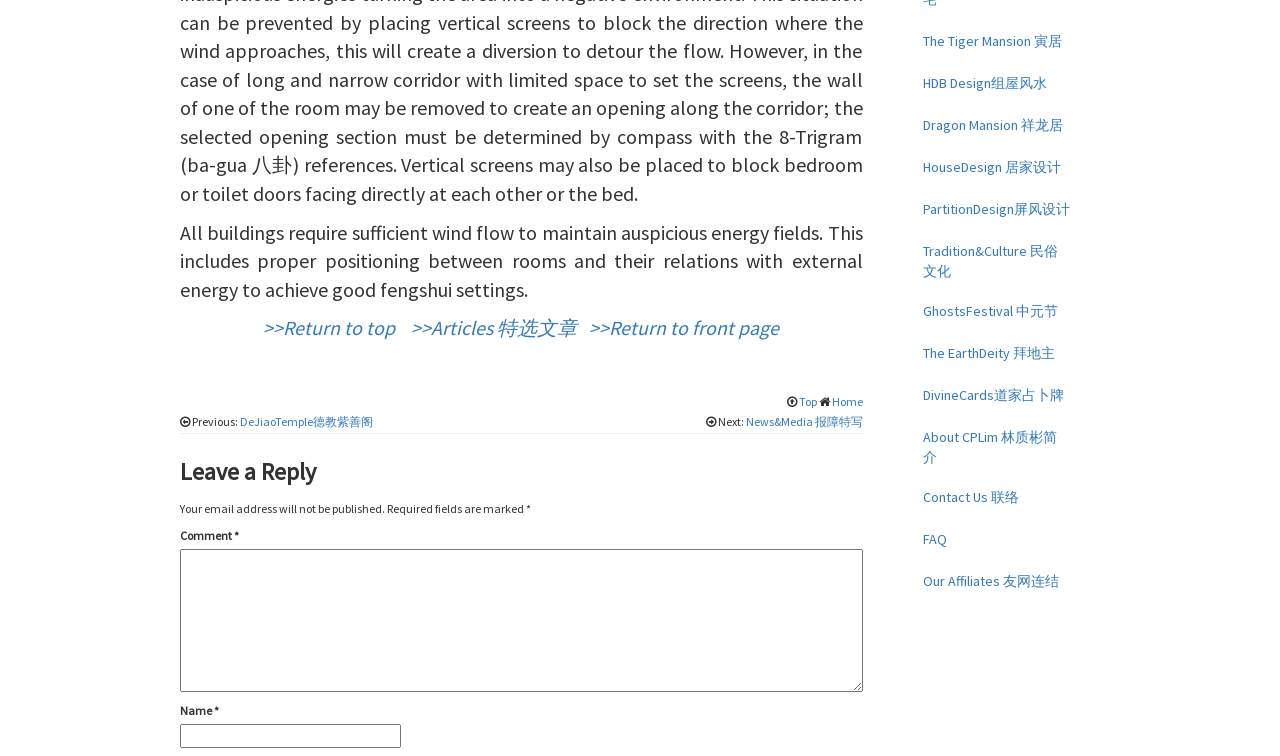Locate the bounding box coordinates of the area where you should click to accomplish the instruction: "Click on the 'The Tiger Mansion 寅居' link".

[0.709, 0.028, 0.848, 0.081]